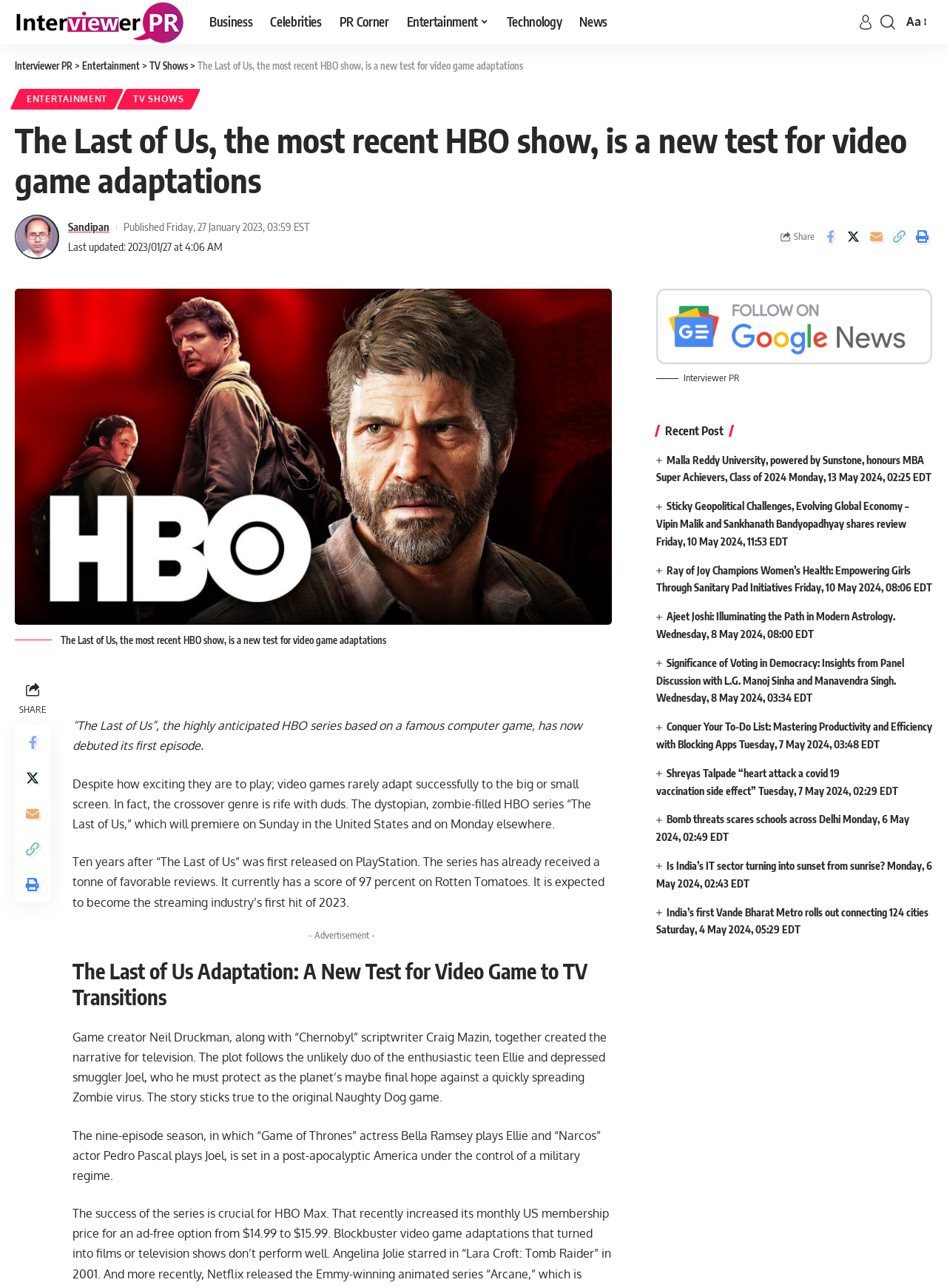Generate an in-depth caption that captures all aspects of the webpage.

This webpage is about the HBO series "The Last of Us", which is an adaptation of a famous computer game. The page has a main header with the title "The Last of Us - a new test for video game adaptations" and a subheading that summarizes the article. Below the header, there is a navigation menu with links to different categories such as Business, Celebrities, PR Corner, Entertainment, Technology, and News.

On the top right corner, there are links to sign in, search, and a font resizer. Below the navigation menu, there is a section with a heading that repeats the title of the article, followed by a brief summary of the article. This section also contains links to the author, Sandipan, and the publication date.

The main content of the article is divided into several paragraphs that discuss the adaptation of the video game into a TV series. The article mentions that the series has received positive reviews and is expected to be a hit. It also provides a brief summary of the plot, which follows the story of a teenager, Ellie, and a smuggler, Joel, in a post-apocalyptic America.

On the right side of the page, there is a section with a heading "Recent Post" that lists several news articles with links to read more. Each article has a title, a brief summary, and the publication date.

At the bottom of the page, there is a section with social media links to share the article. Above the social media links, there is an advertisement section with a heading "- Advertisement -".